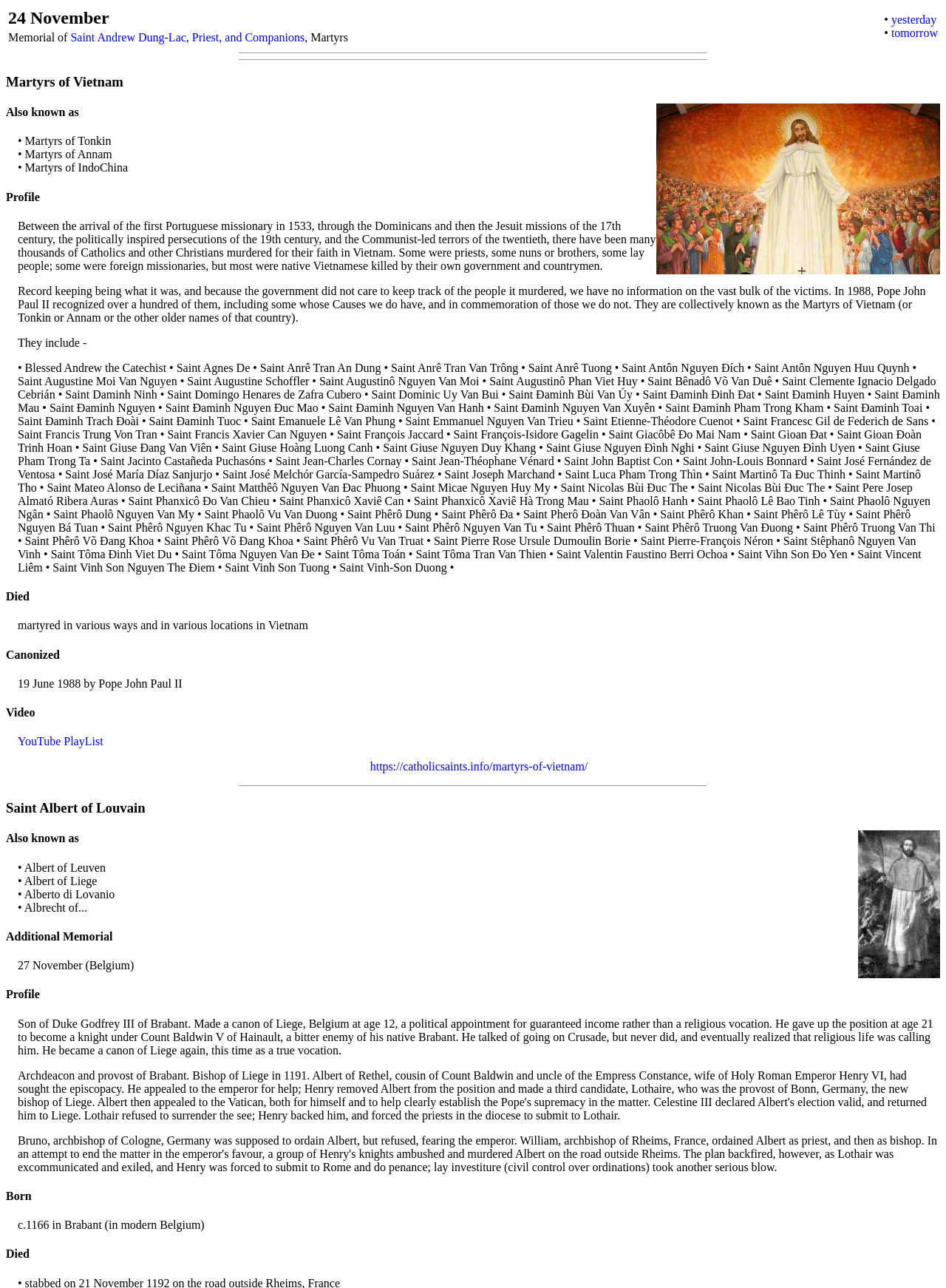Reply to the question below using a single word or brief phrase:
What is the name of the Pope who canonized the martyrs?

Pope John Paul II